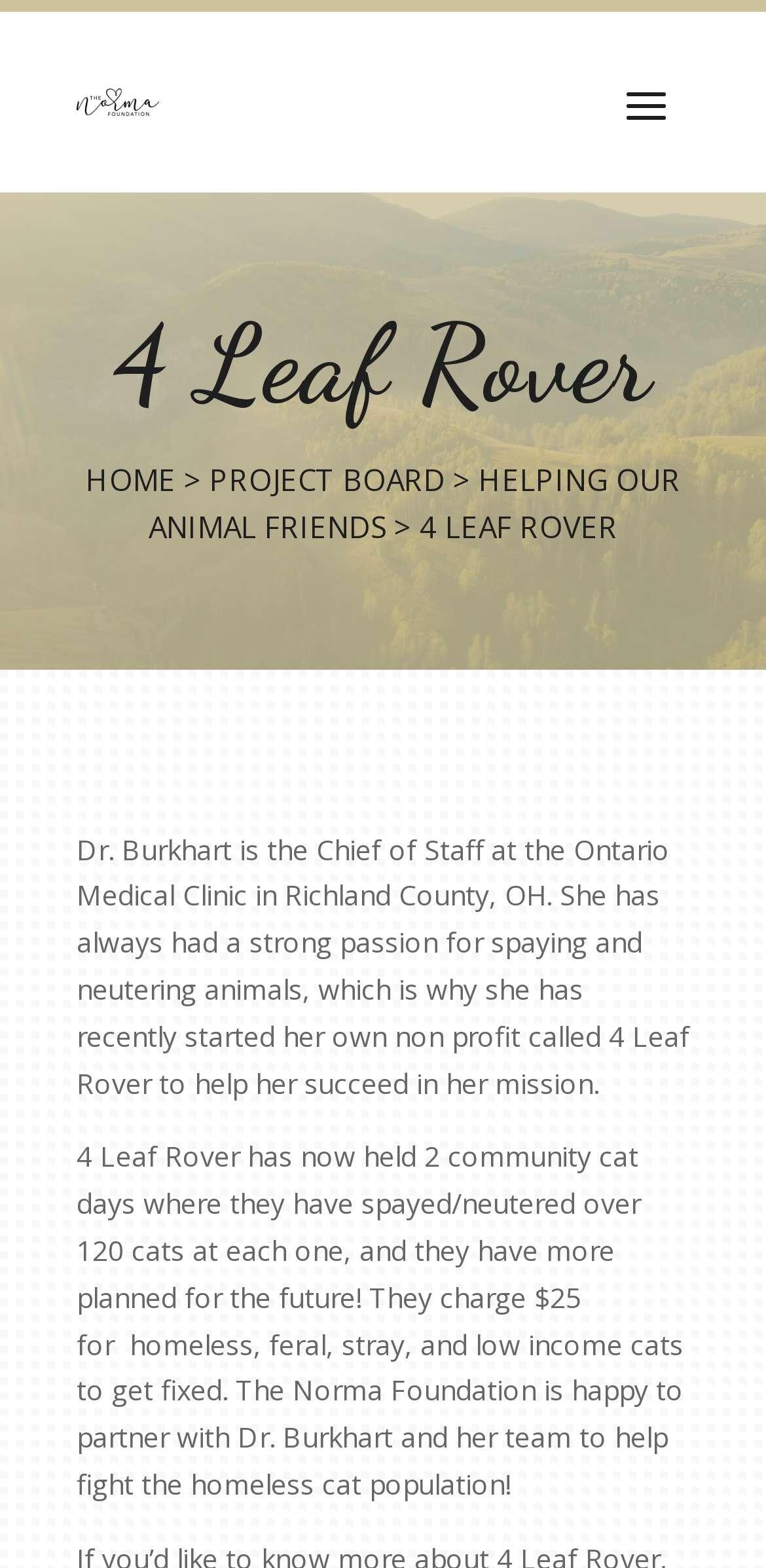Extract the main heading text from the webpage.

4 Leaf Rover